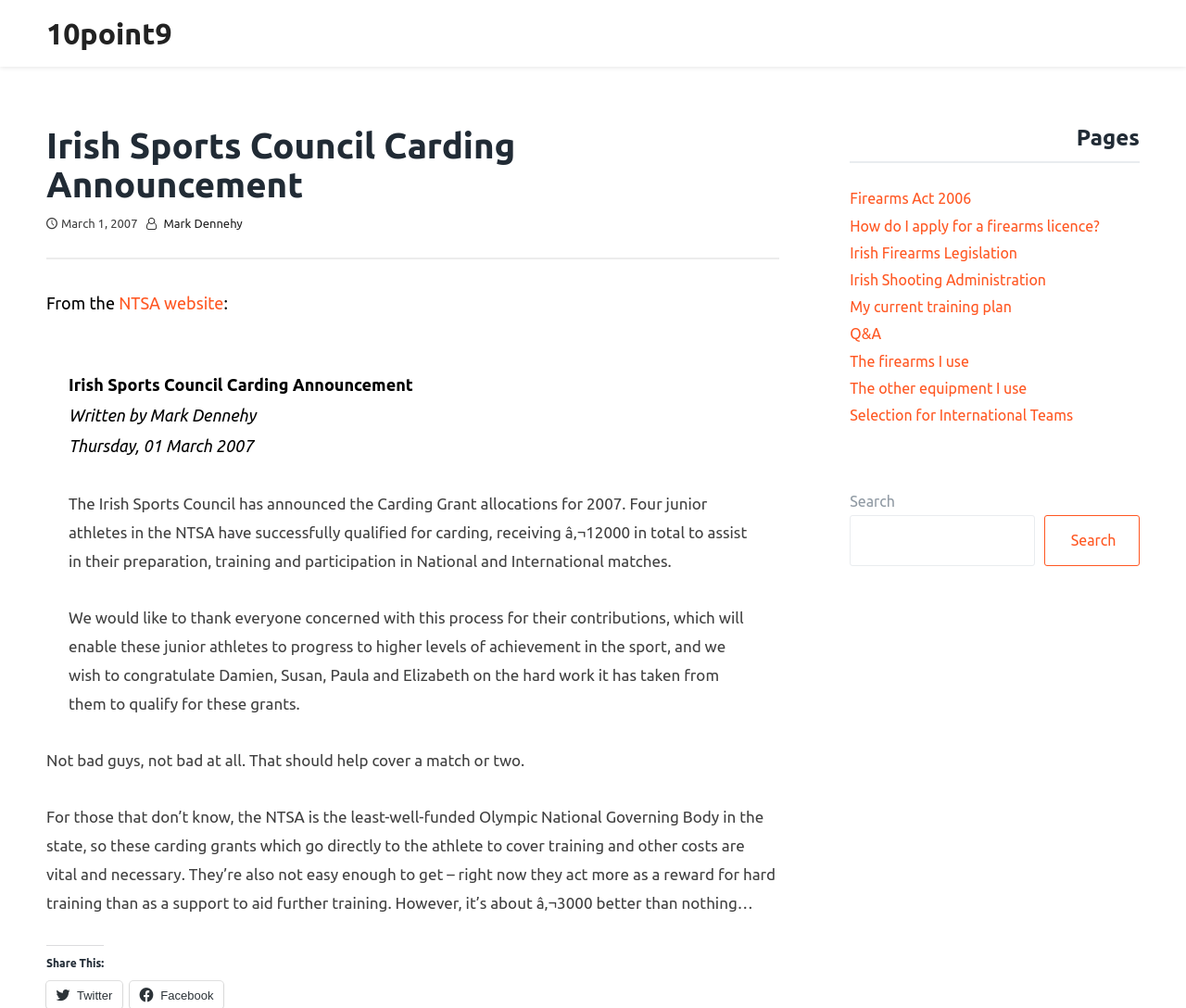What is the name of the organization that the four junior athletes are part of?
Based on the image, provide your answer in one word or phrase.

NTSA